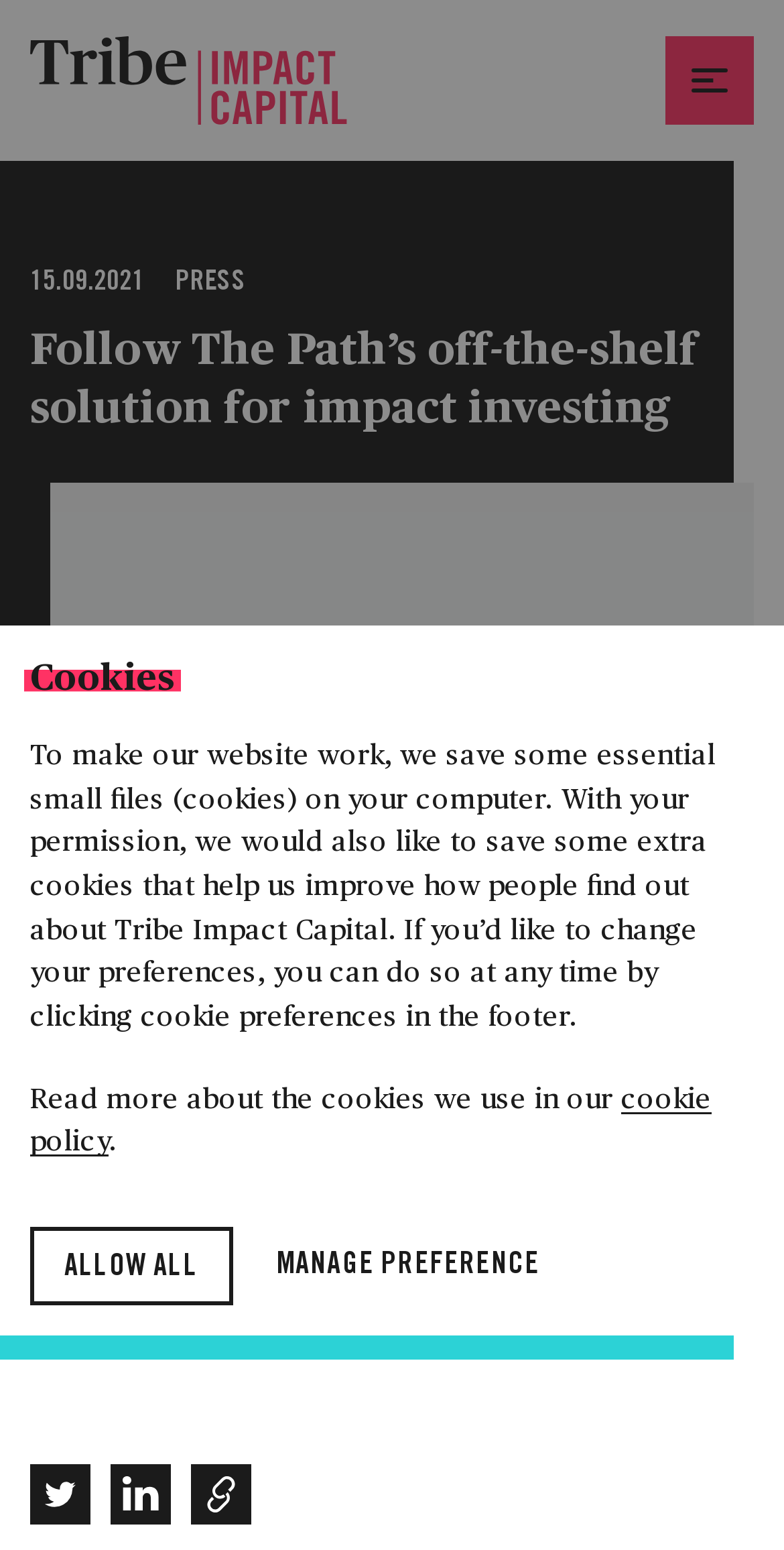Can you specify the bounding box coordinates of the area that needs to be clicked to fulfill the following instruction: "Go to Twitter"?

[0.054, 0.952, 0.1, 0.975]